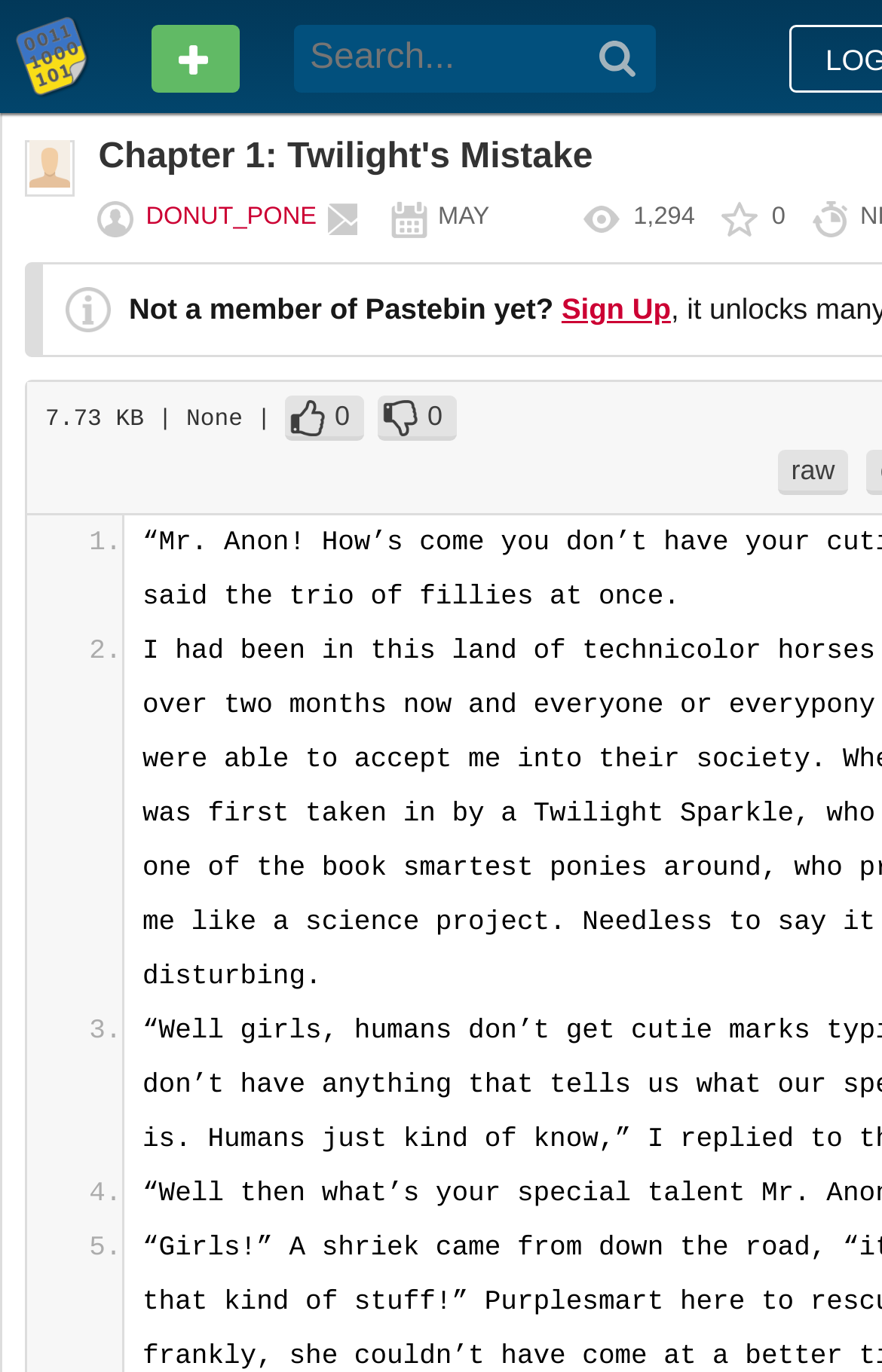Determine the bounding box of the UI element mentioned here: "Sign Up". The coordinates must be in the format [left, top, right, bottom] with values ranging from 0 to 1.

[0.637, 0.213, 0.761, 0.237]